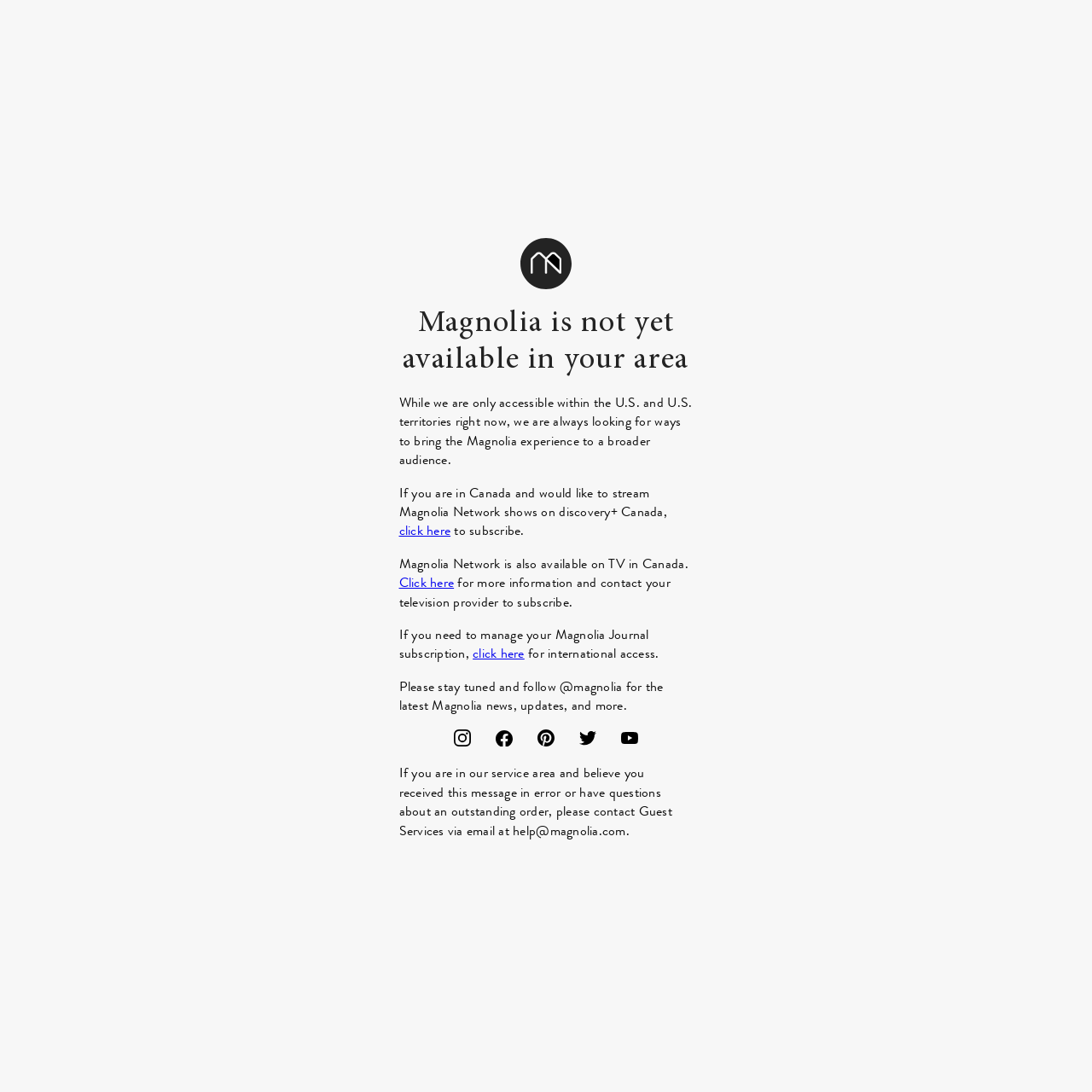Please determine the bounding box coordinates of the element's region to click for the following instruction: "follow Magnolia on Instagram".

[0.411, 0.668, 0.436, 0.687]